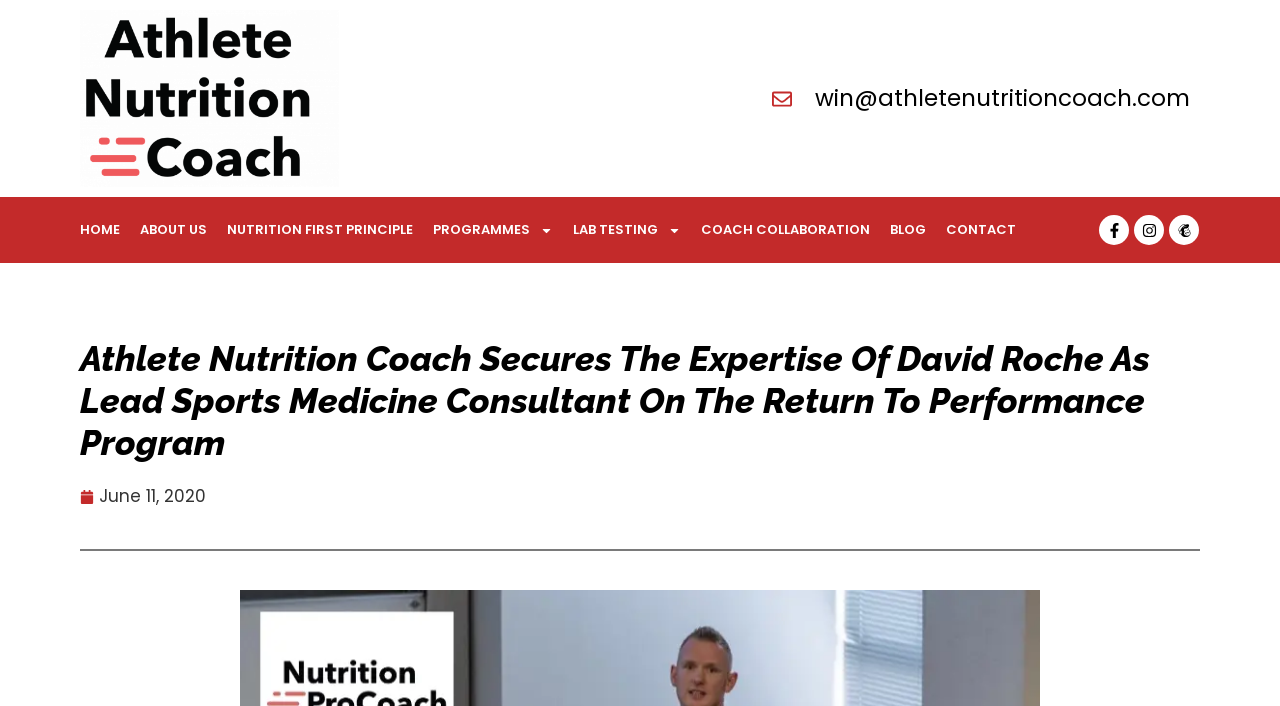Find and specify the bounding box coordinates that correspond to the clickable region for the instruction: "Read the blog".

[0.695, 0.293, 0.723, 0.359]